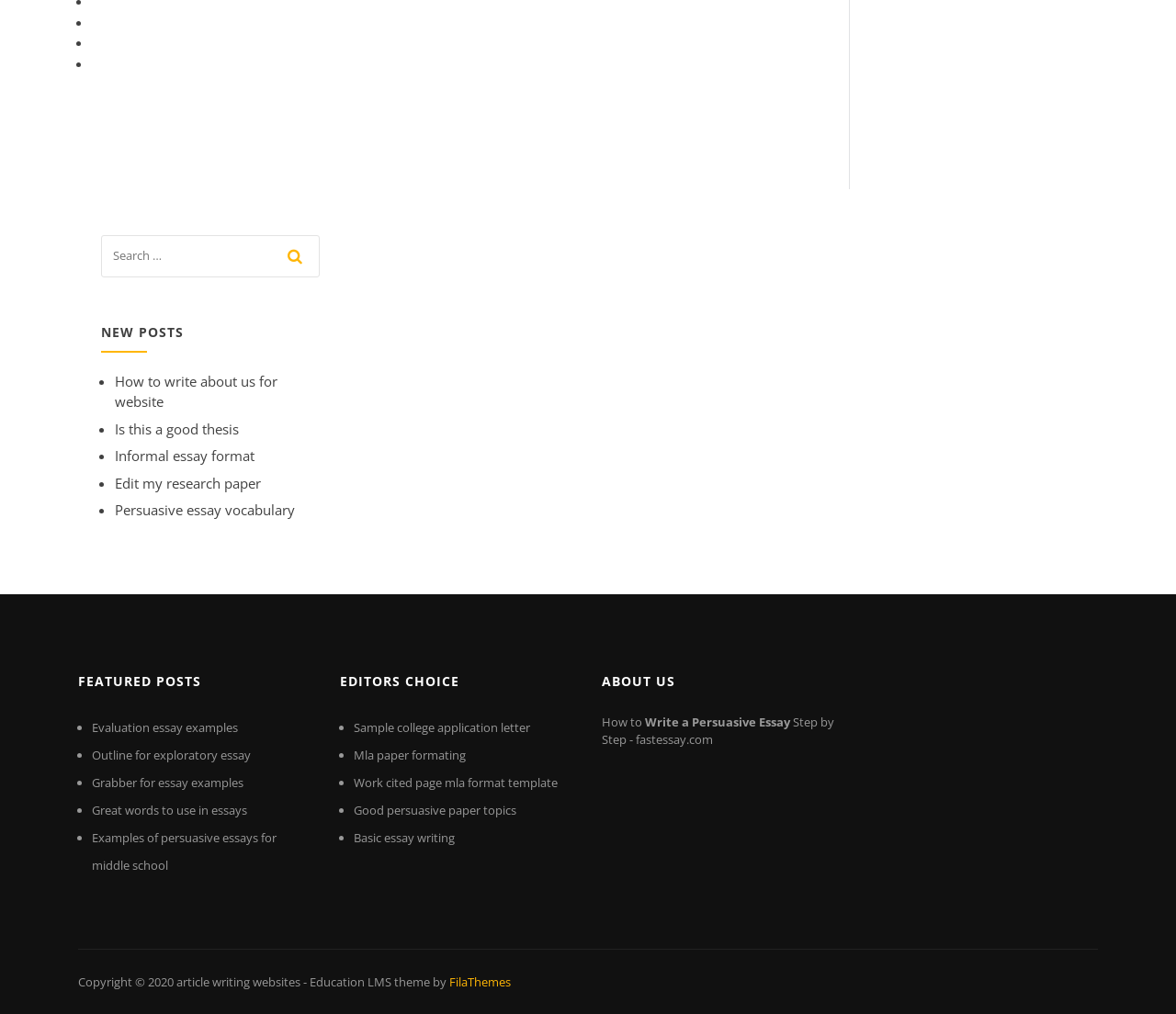Kindly determine the bounding box coordinates for the clickable area to achieve the given instruction: "Search for a topic".

[0.086, 0.232, 0.271, 0.283]